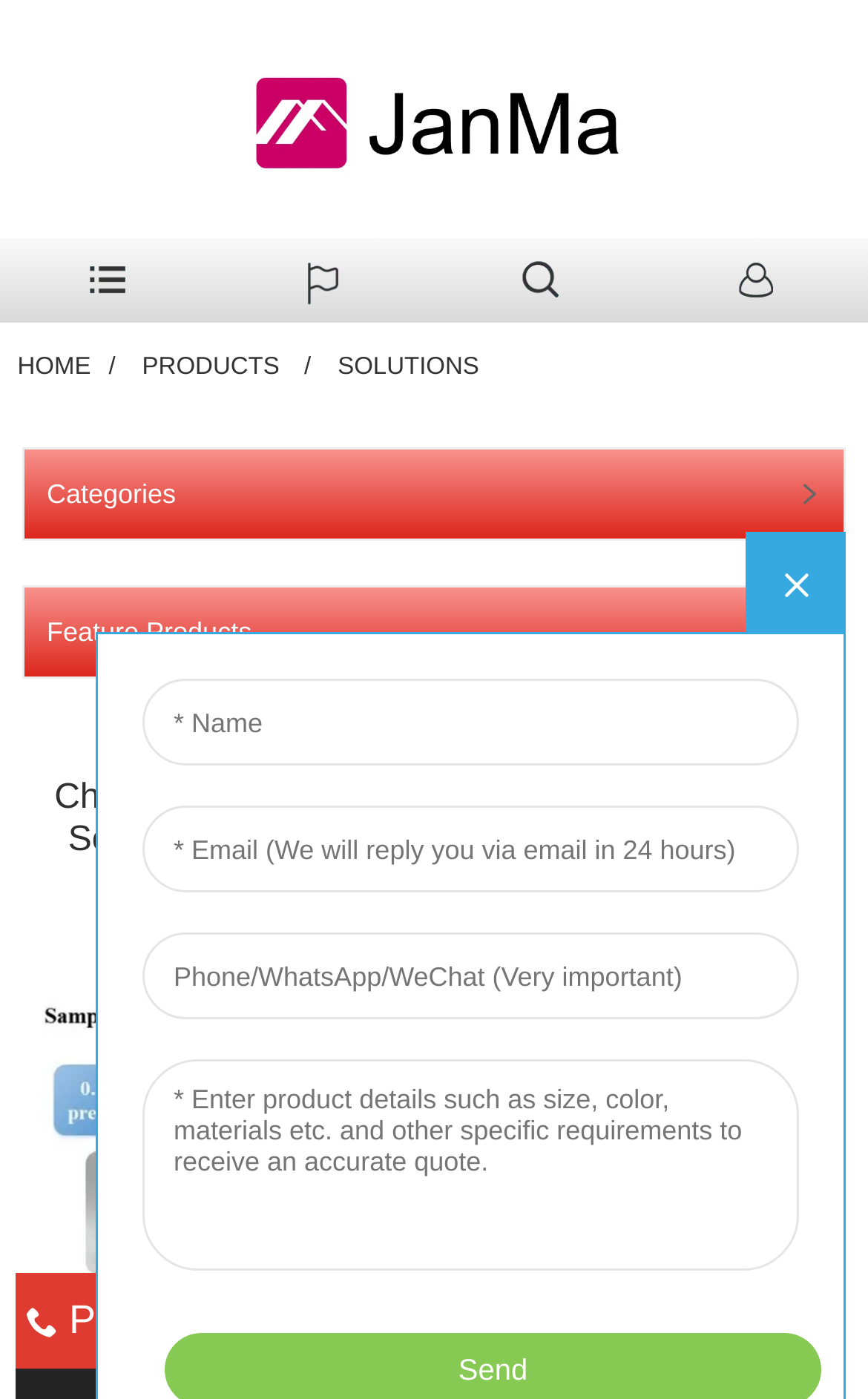Locate the heading on the webpage and return its text.

China SARS-CoV-2(2019-nCoV) Detection Total Solution manufacturers and suppliers | Jianma